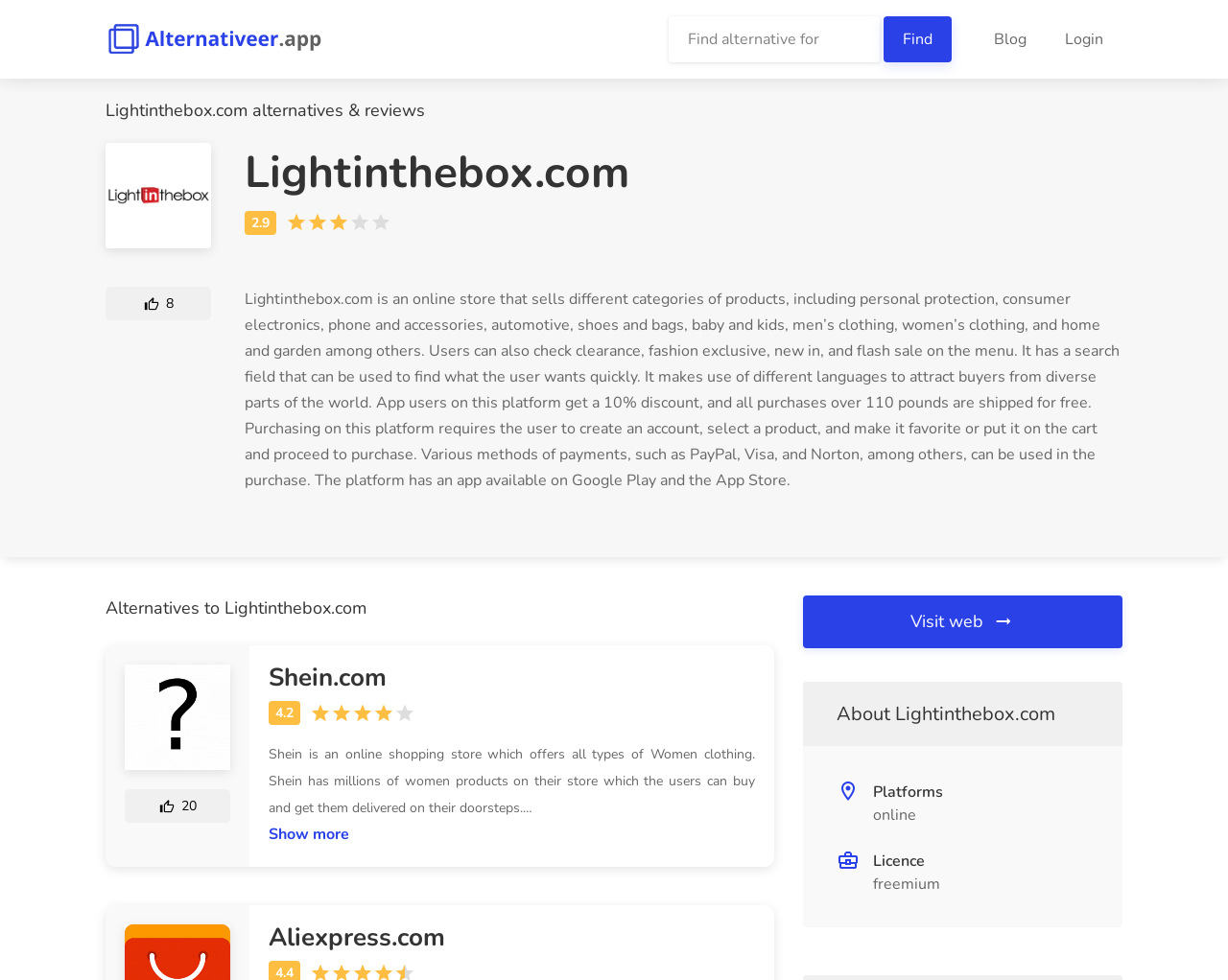Specify the bounding box coordinates of the region I need to click to perform the following instruction: "Search for a product". The coordinates must be four float numbers in the range of 0 to 1, i.e., [left, top, right, bottom].

[0.545, 0.017, 0.716, 0.064]